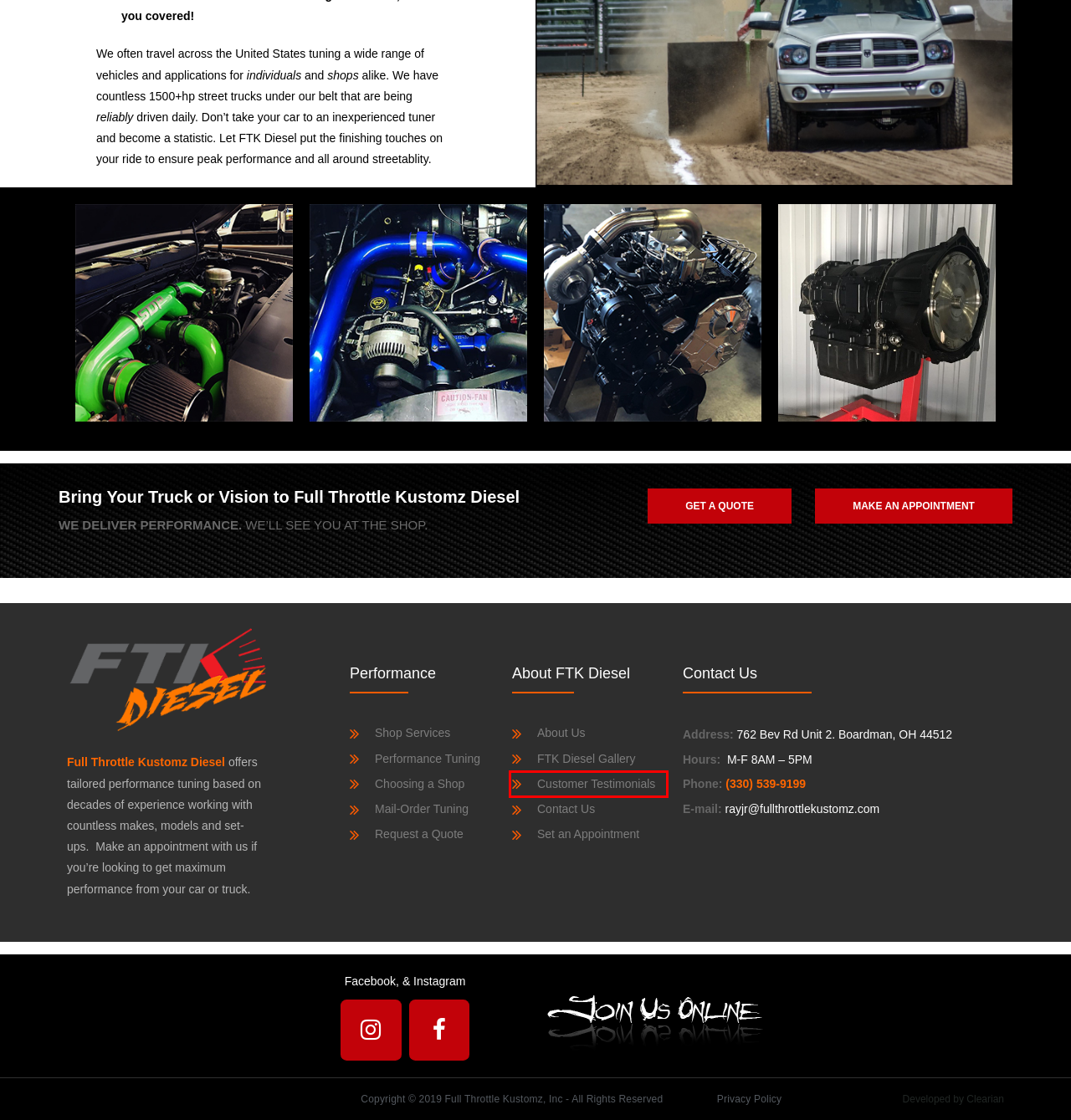Given a screenshot of a webpage with a red bounding box around an element, choose the most appropriate webpage description for the new page displayed after clicking the element within the bounding box. Here are the candidates:
A. About Full Throttle Kustomz Diesel – FTK Diesel
B. FTK Performance Shop Services – FTK Diesel
C. Mail-Order Tuning – FTK Diesel
D. Request a Quote – FTK Diesel
E. Schedule an Appointment – FTK Diesel
F. Customer Cars & Trucks Gallery – FTK Diesel
G. Privacy Policy - FTK California
H. FTK Testimonials – FTK Diesel

H